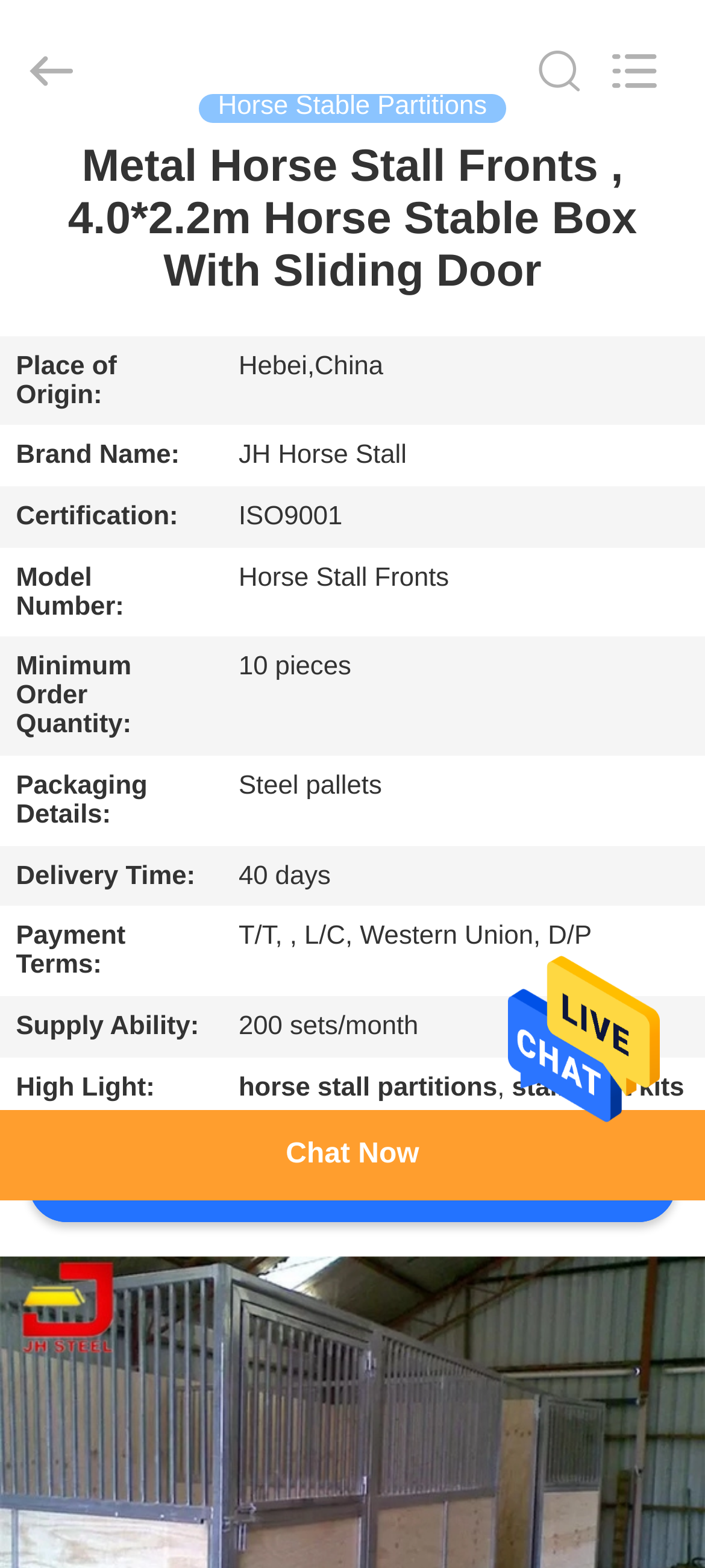What is the supply ability of the horse stall?
Look at the screenshot and respond with one word or a short phrase.

200 sets/month